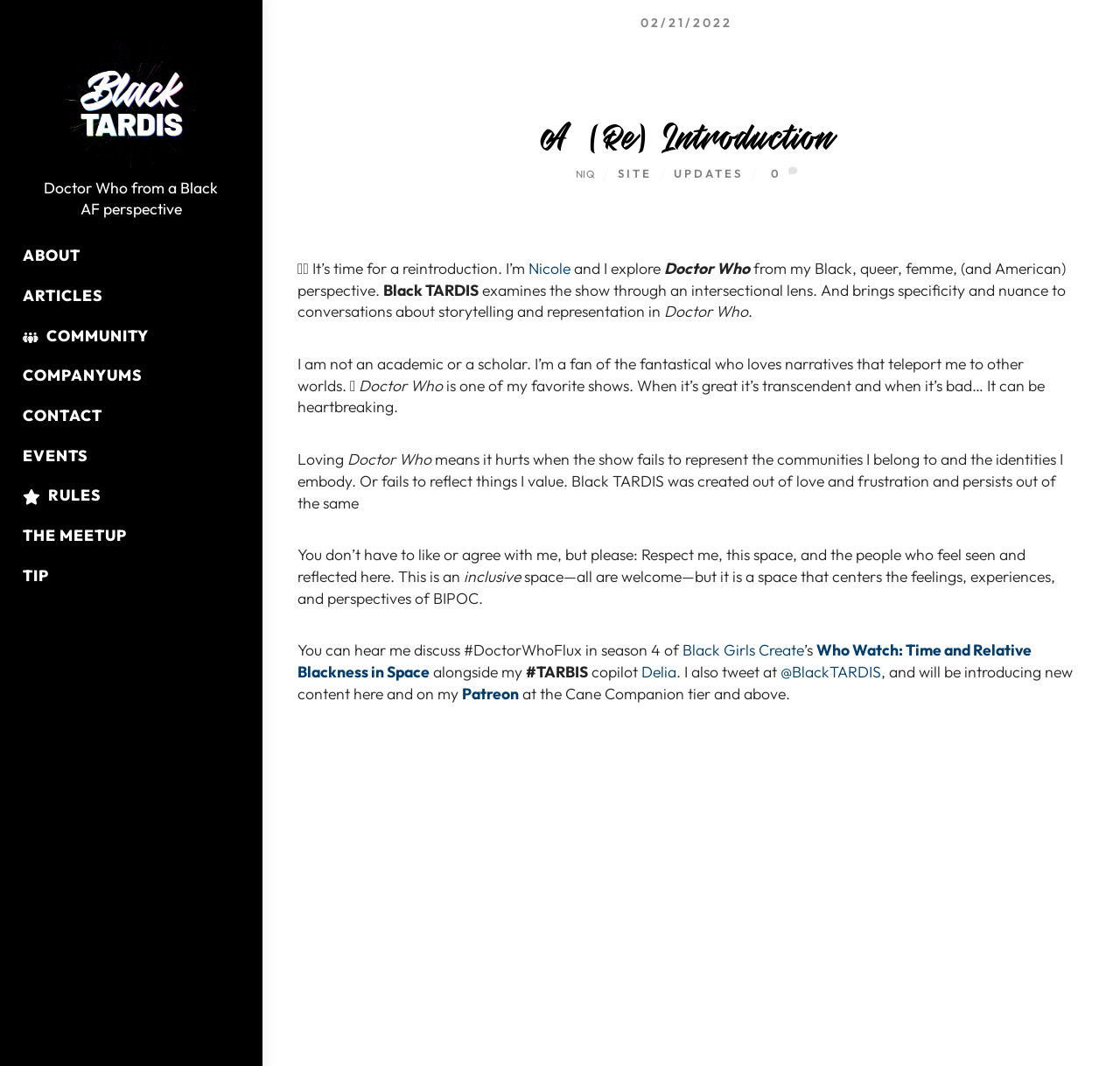Please determine the bounding box coordinates of the element to click on in order to accomplish the following task: "Click on the HOME link". Ensure the coordinates are four float numbers ranging from 0 to 1, i.e., [left, top, right, bottom].

None